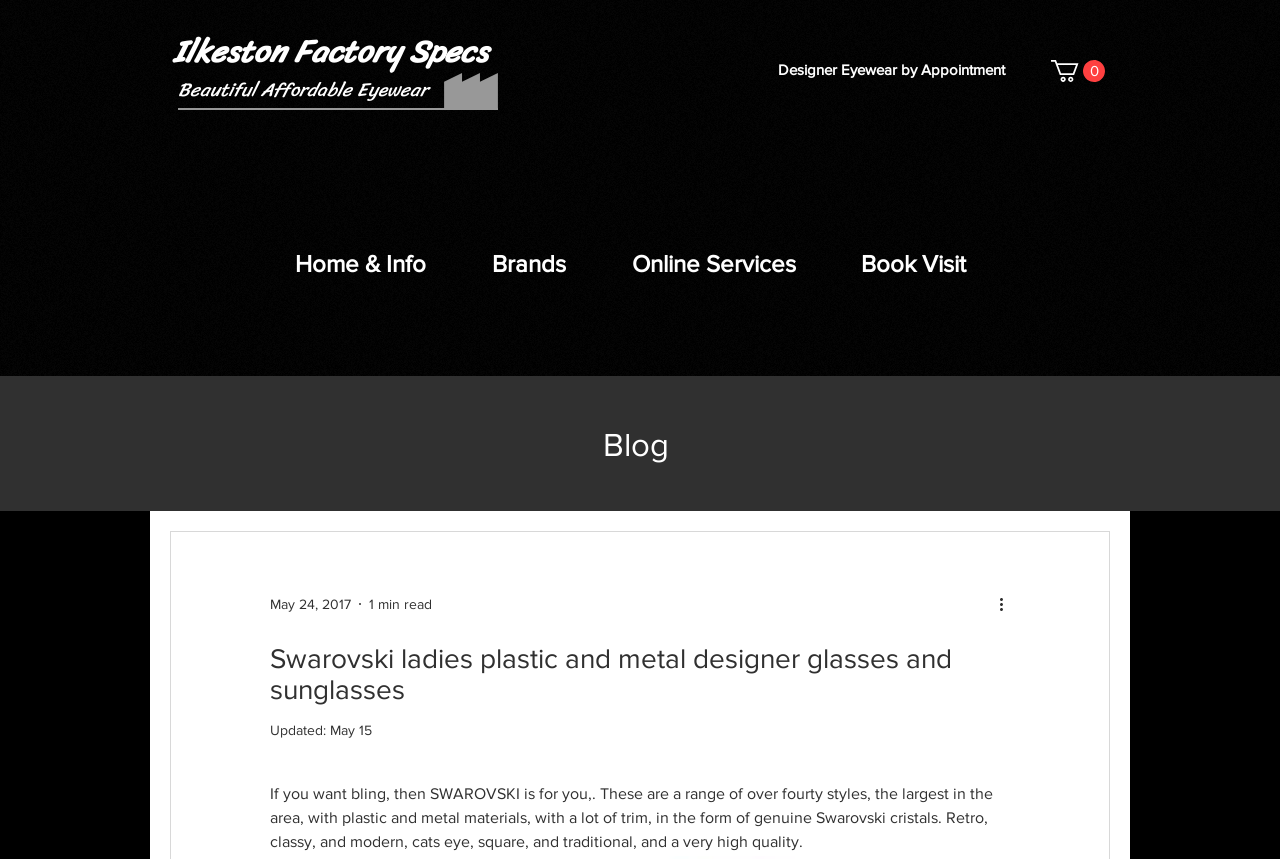Look at the image and give a detailed response to the following question: What is the material of the glasses featured on this webpage?

According to the description of the products, the glasses are made of 'plastic and metal materials', which suggests that they are durable and of high quality.